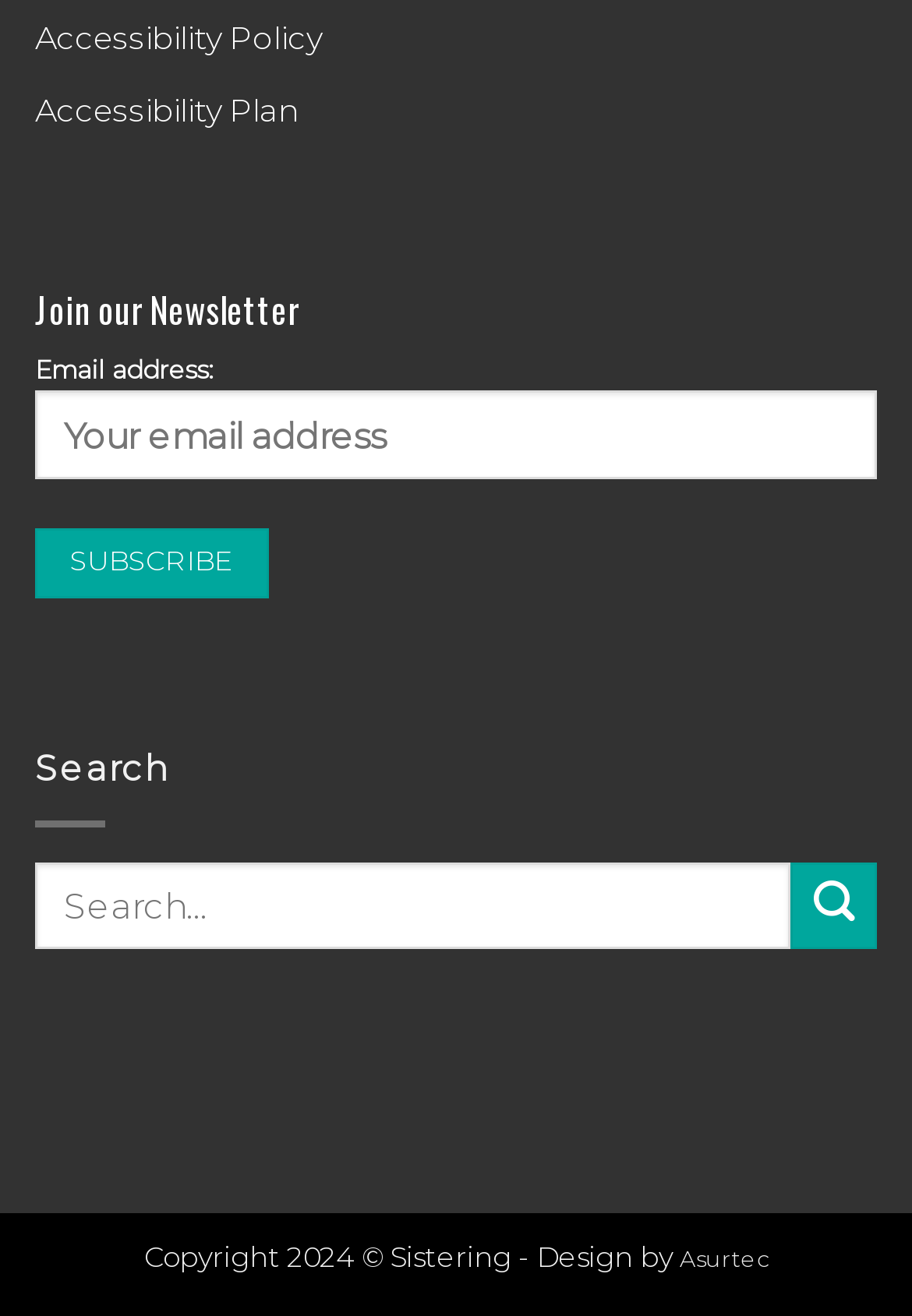Please answer the following question using a single word or phrase: 
What is the copyright year mentioned on the webpage?

2024